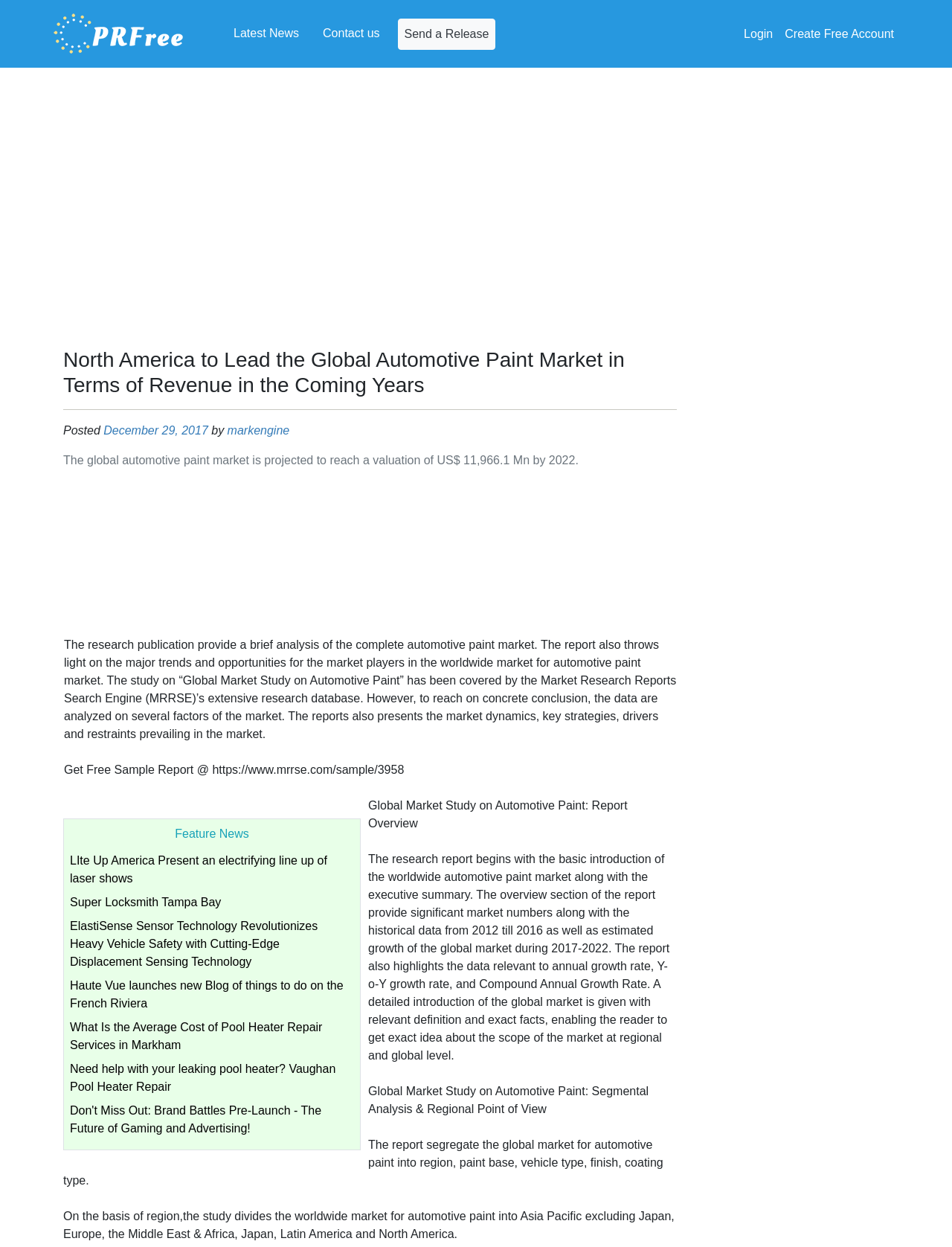Given the content of the image, can you provide a detailed answer to the question?
What is the report overview about?

The answer can be found in the StaticText element with the text 'Global Market Study on Automotive Paint: Report Overview' which is located in the middle of the webpage.